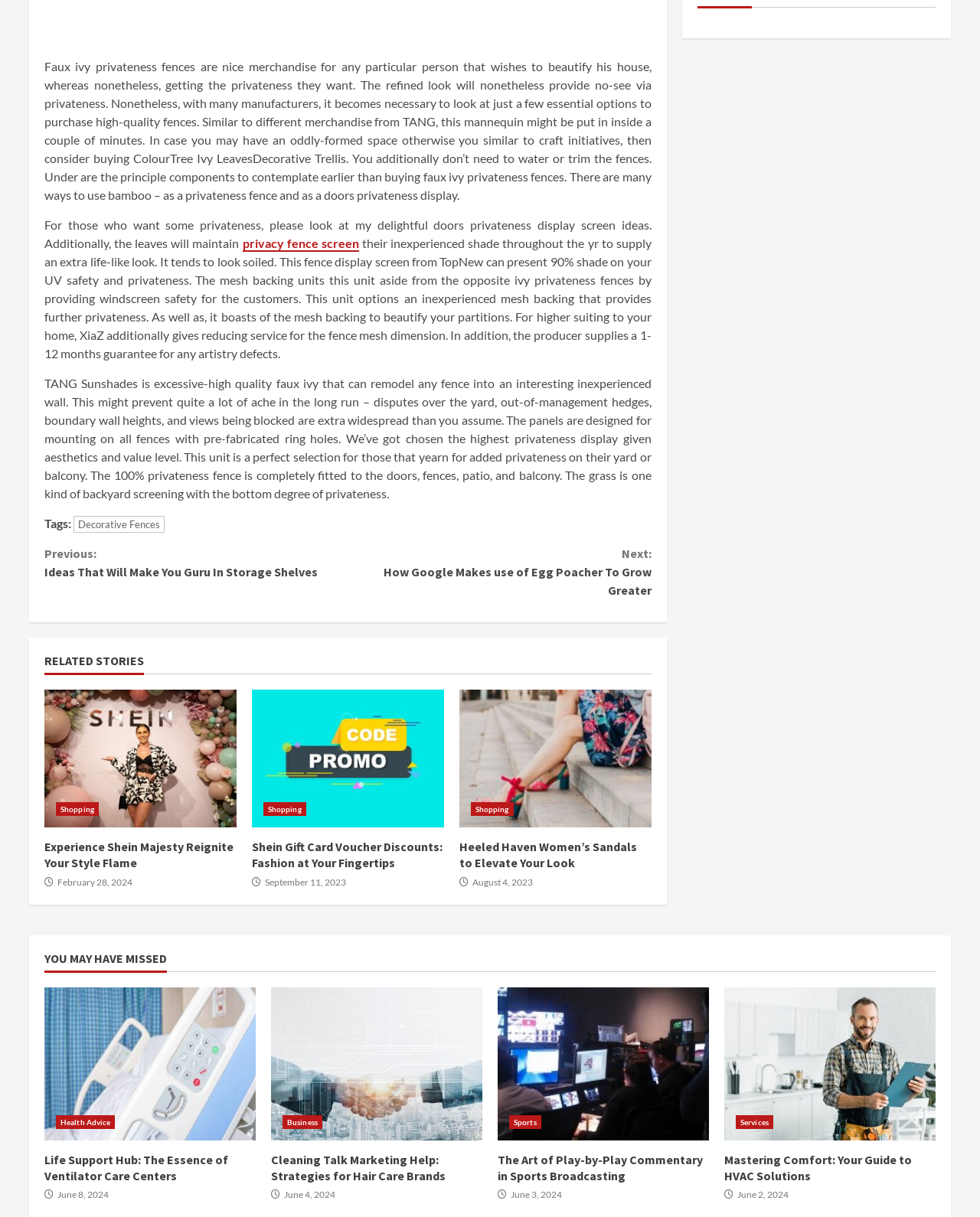Using the details in the image, give a detailed response to the question below:
What is the guarantee period offered by XiaZ for the fence mesh dimension?

The article mentions that XiaZ offers a 1-year guarantee for any artistry defects, and also provides a reducing service for the fence mesh dimension to suit the customer's home.